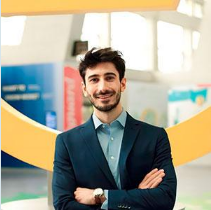Answer the following query concisely with a single word or phrase:
What is the man's field of expertise?

Applied Macroeconomics